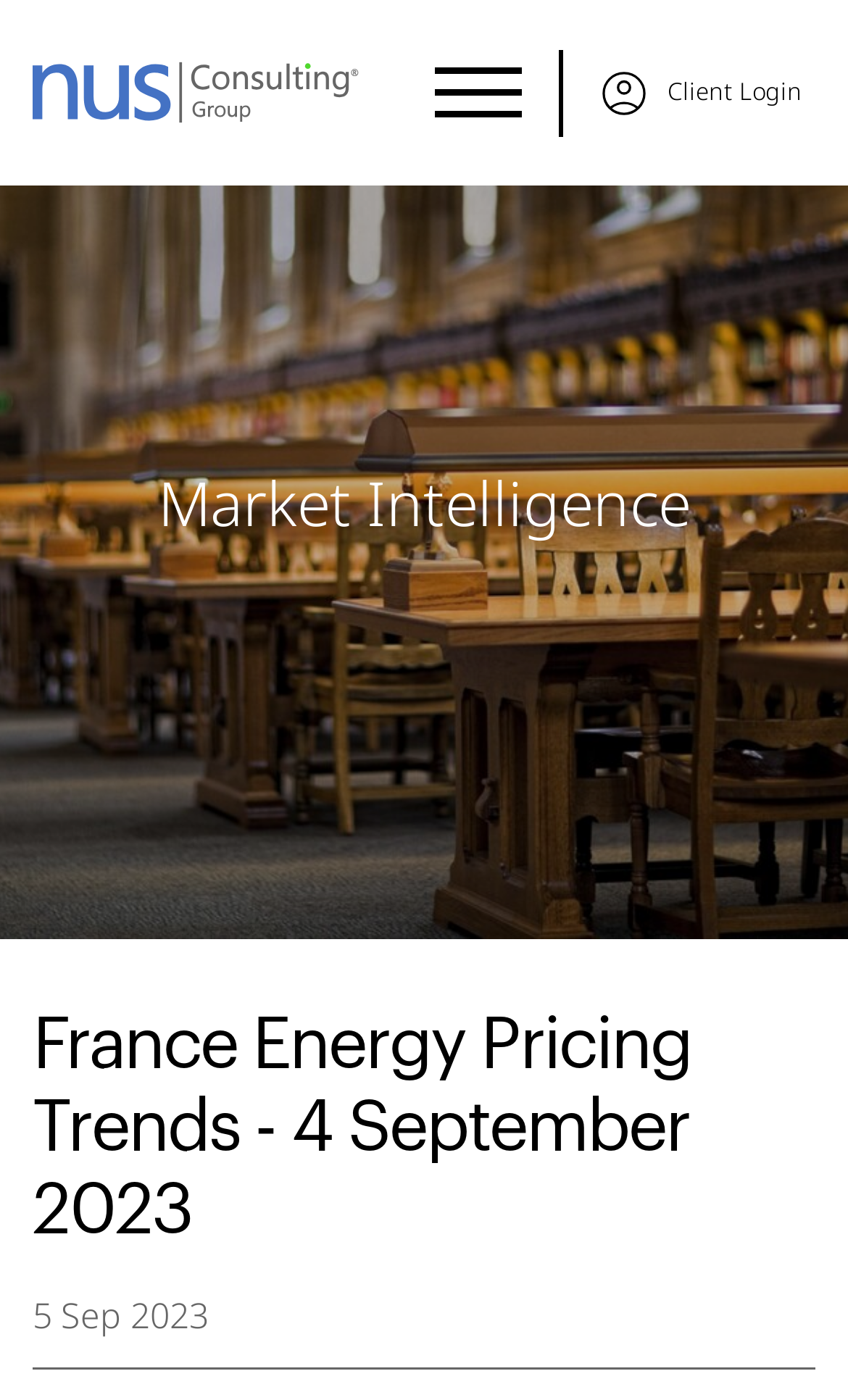Using floating point numbers between 0 and 1, provide the bounding box coordinates in the format (top-left x, top-left y, bottom-right x, bottom-right y). Locate the UI element described here: parent_node: Menu title="NUS Consulting"

[0.038, 0.031, 0.423, 0.101]